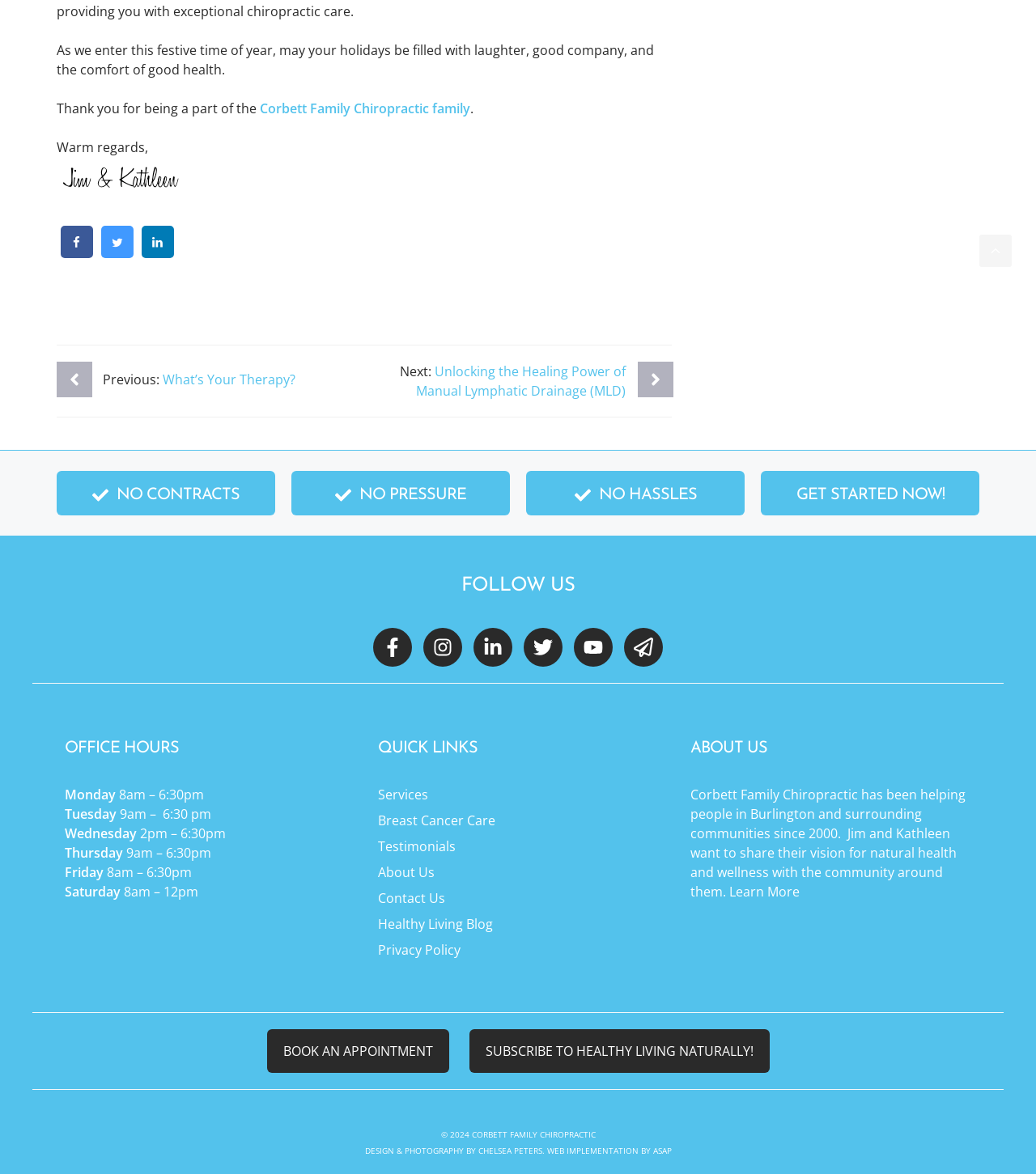Identify the bounding box coordinates of the area that should be clicked in order to complete the given instruction: "Learn more about Corbett Family Chiropractic". The bounding box coordinates should be four float numbers between 0 and 1, i.e., [left, top, right, bottom].

[0.704, 0.752, 0.772, 0.767]